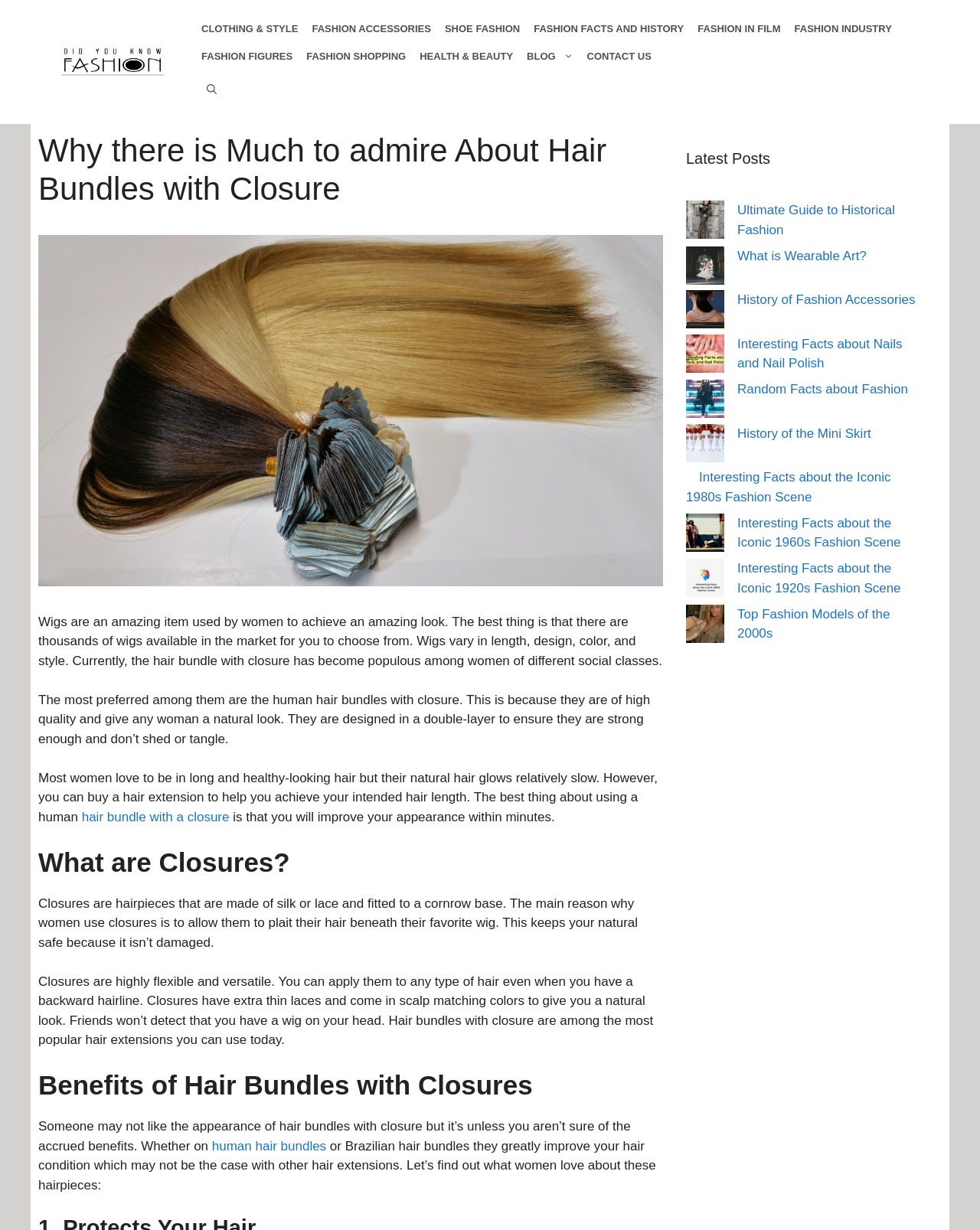Calculate the bounding box coordinates of the UI element given the description: "Contact Us".

[0.586, 0.03, 0.677, 0.062]